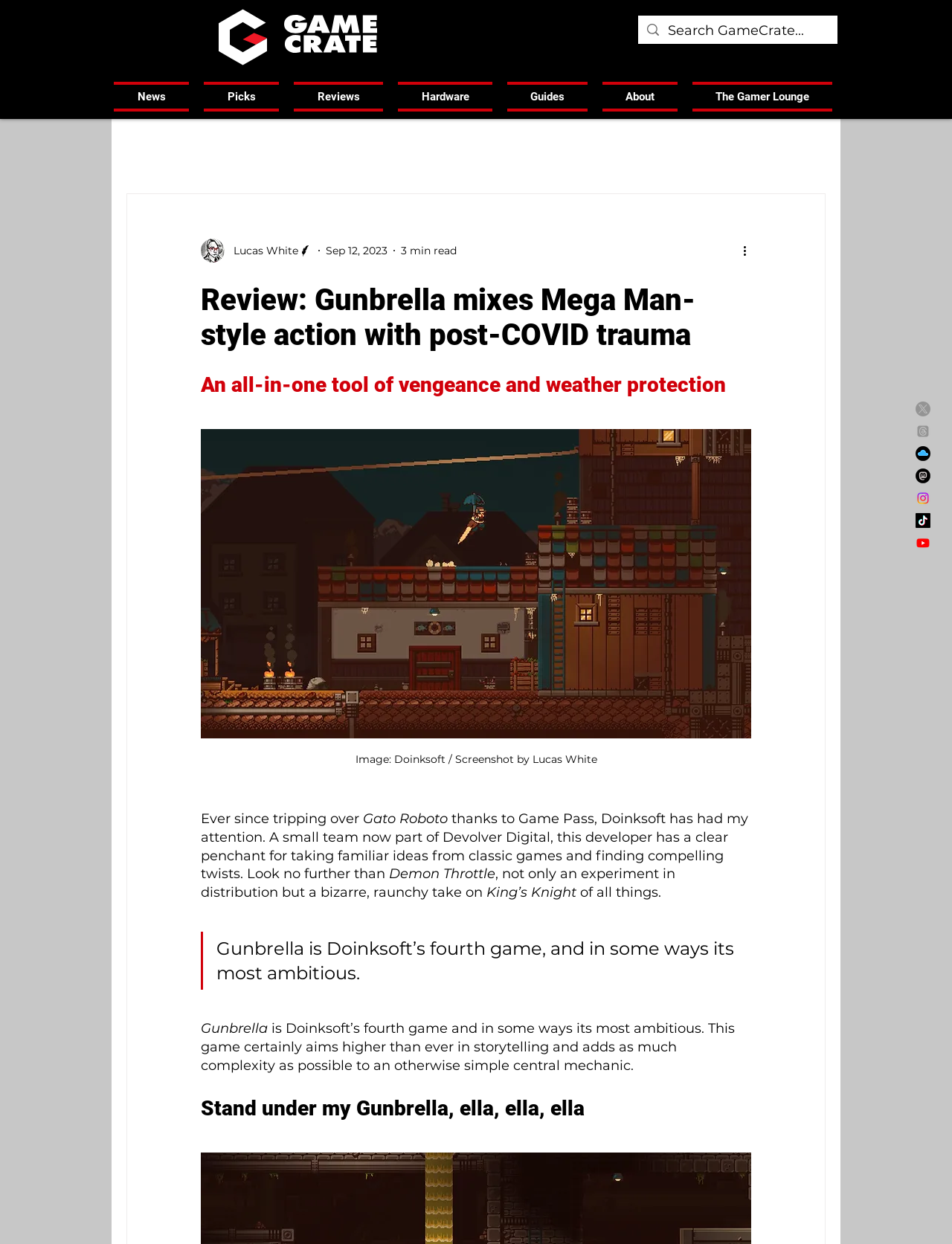What is the name of the game being reviewed?
Look at the image and respond with a one-word or short-phrase answer.

Gunbrella